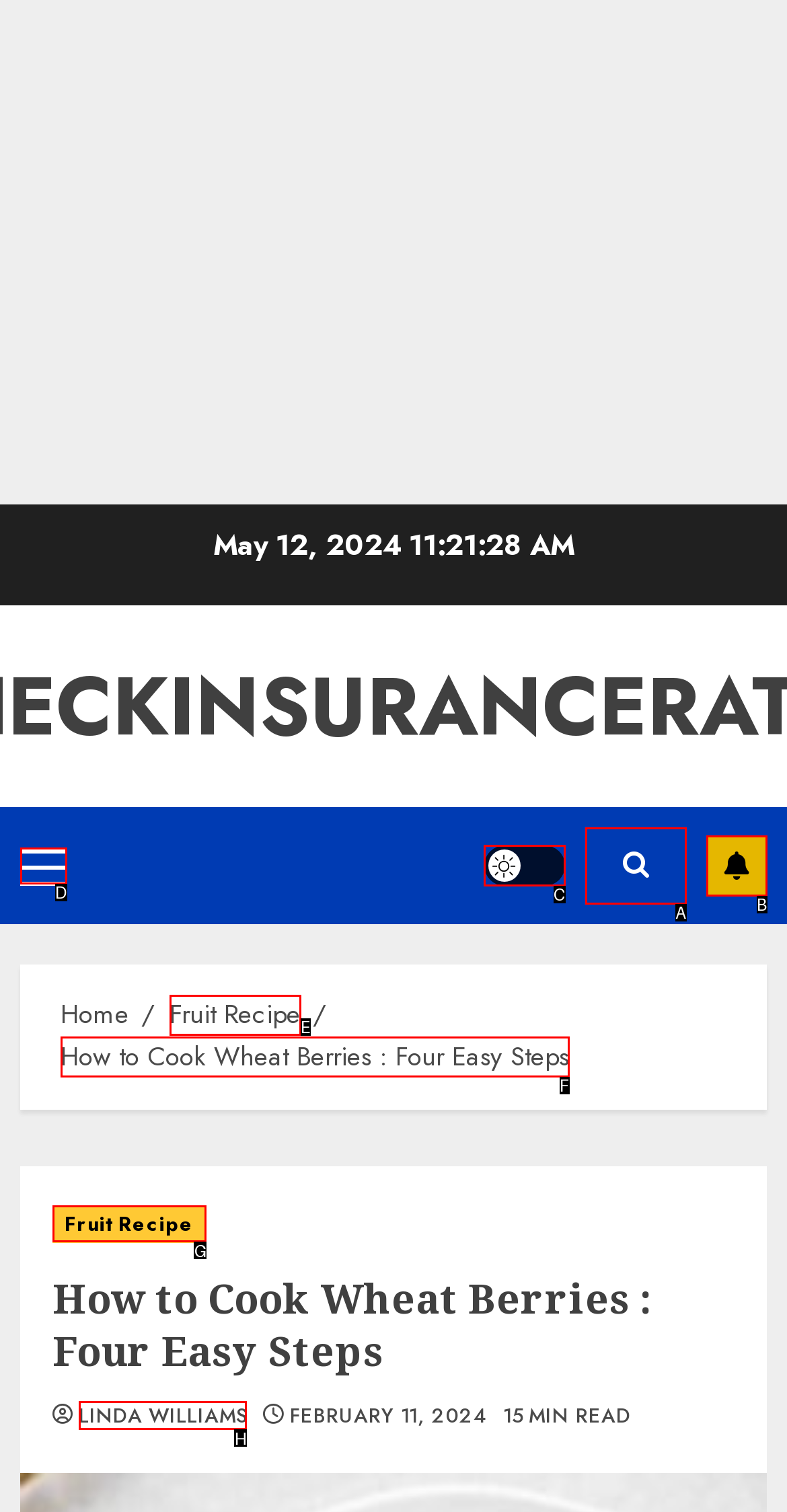Which UI element should be clicked to perform the following task: Toggle the Light/Dark Button? Answer with the corresponding letter from the choices.

C